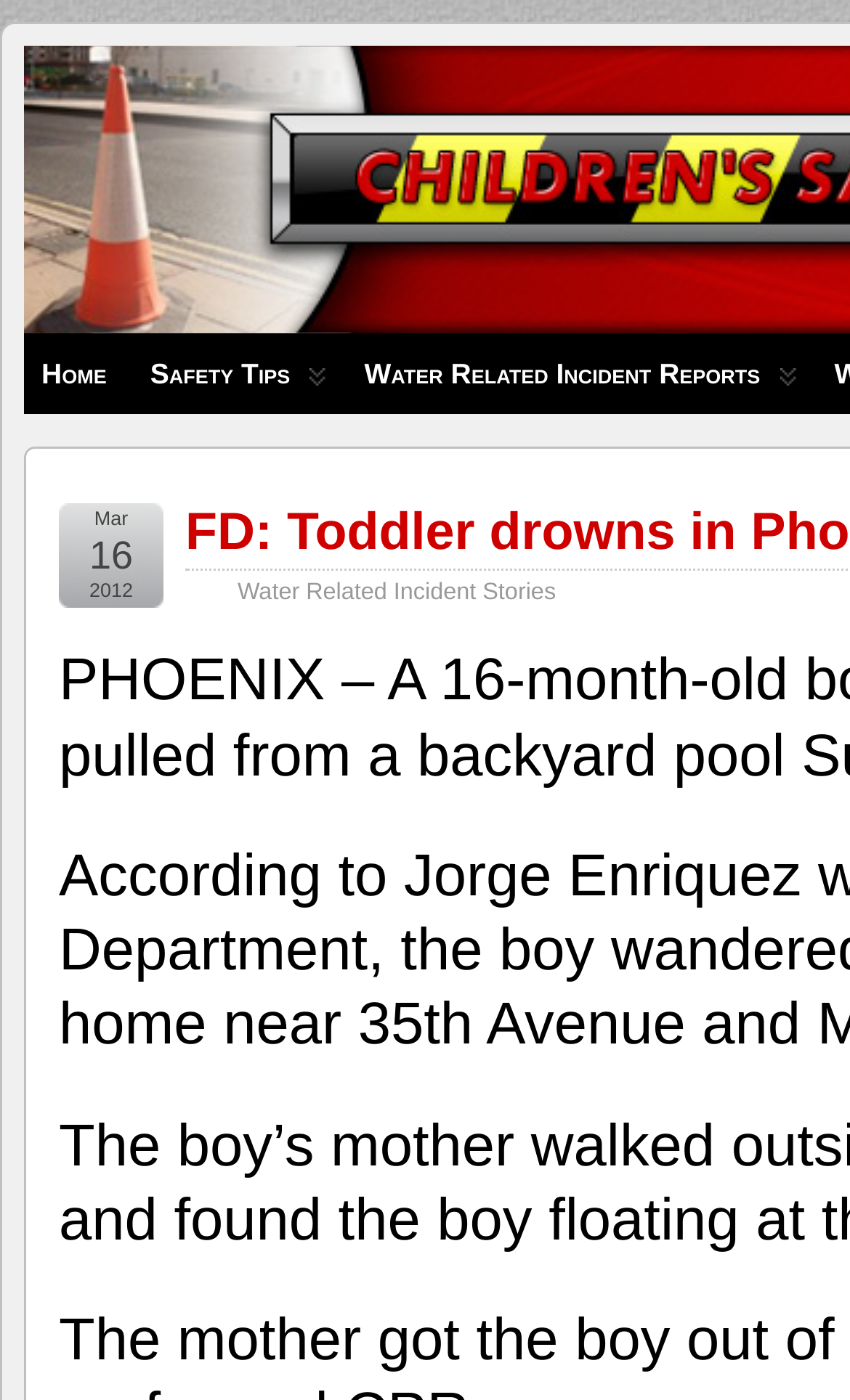What is the category of incident reports mentioned?
Look at the image and respond with a single word or a short phrase.

Water Related